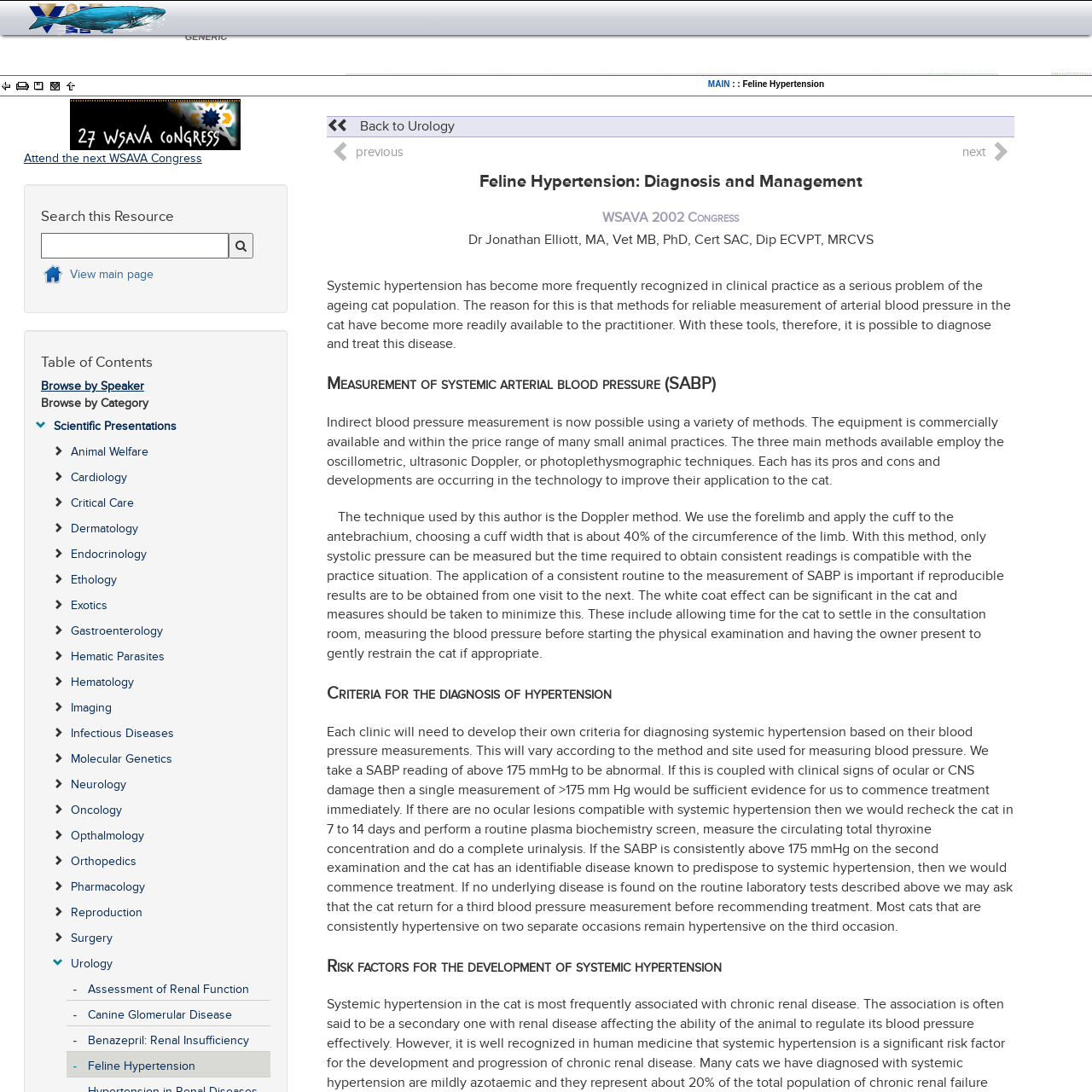Identify the bounding box coordinates of the region that should be clicked to execute the following instruction: "View main page".

[0.037, 0.24, 0.227, 0.267]